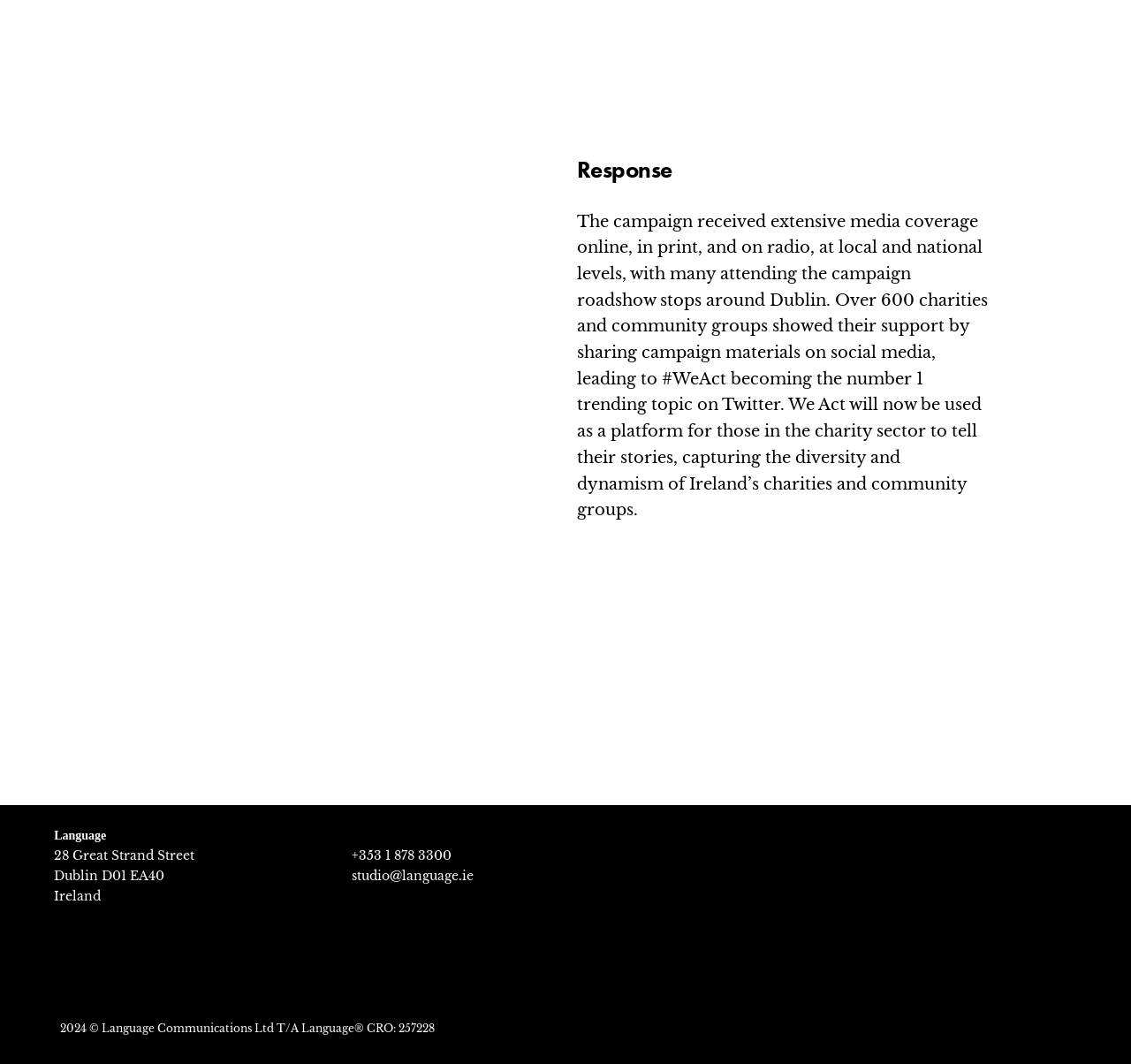What is the phone number of Language Communications Ltd?
Refer to the image and offer an in-depth and detailed answer to the question.

The phone number is mentioned in the static text element '+353 1 878 3300'.